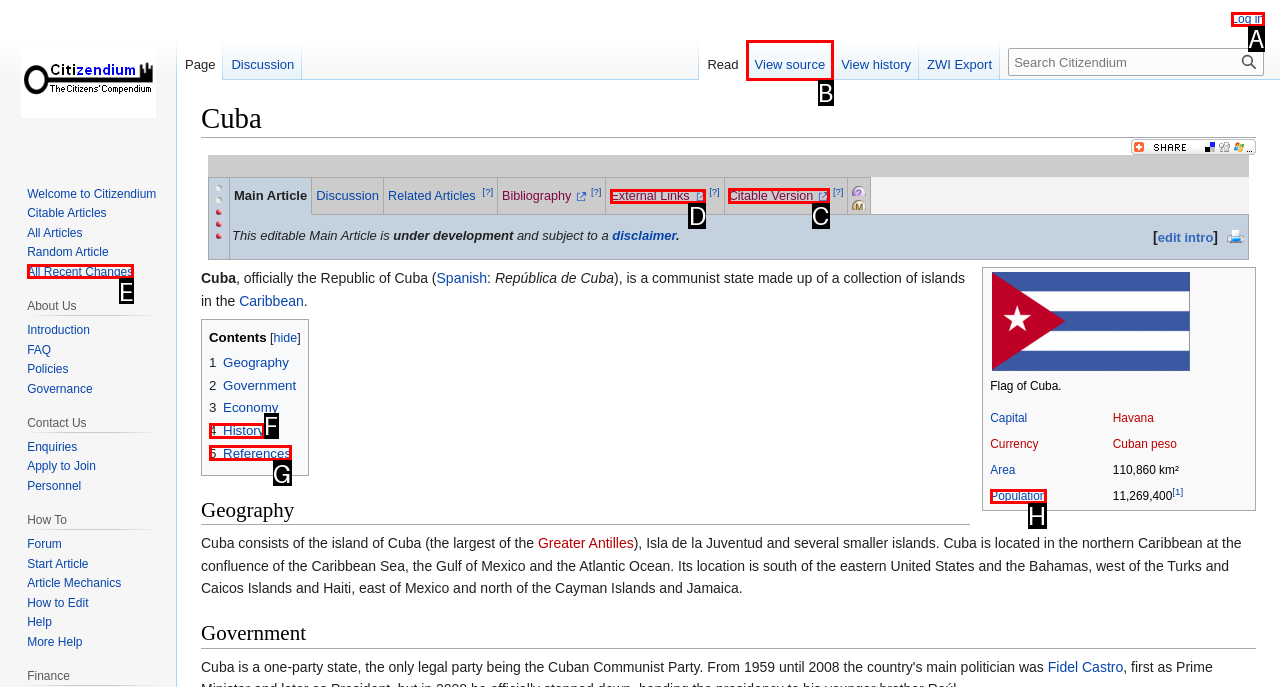Specify the letter of the UI element that should be clicked to achieve the following: Click on 'Citable Version'
Provide the corresponding letter from the choices given.

C